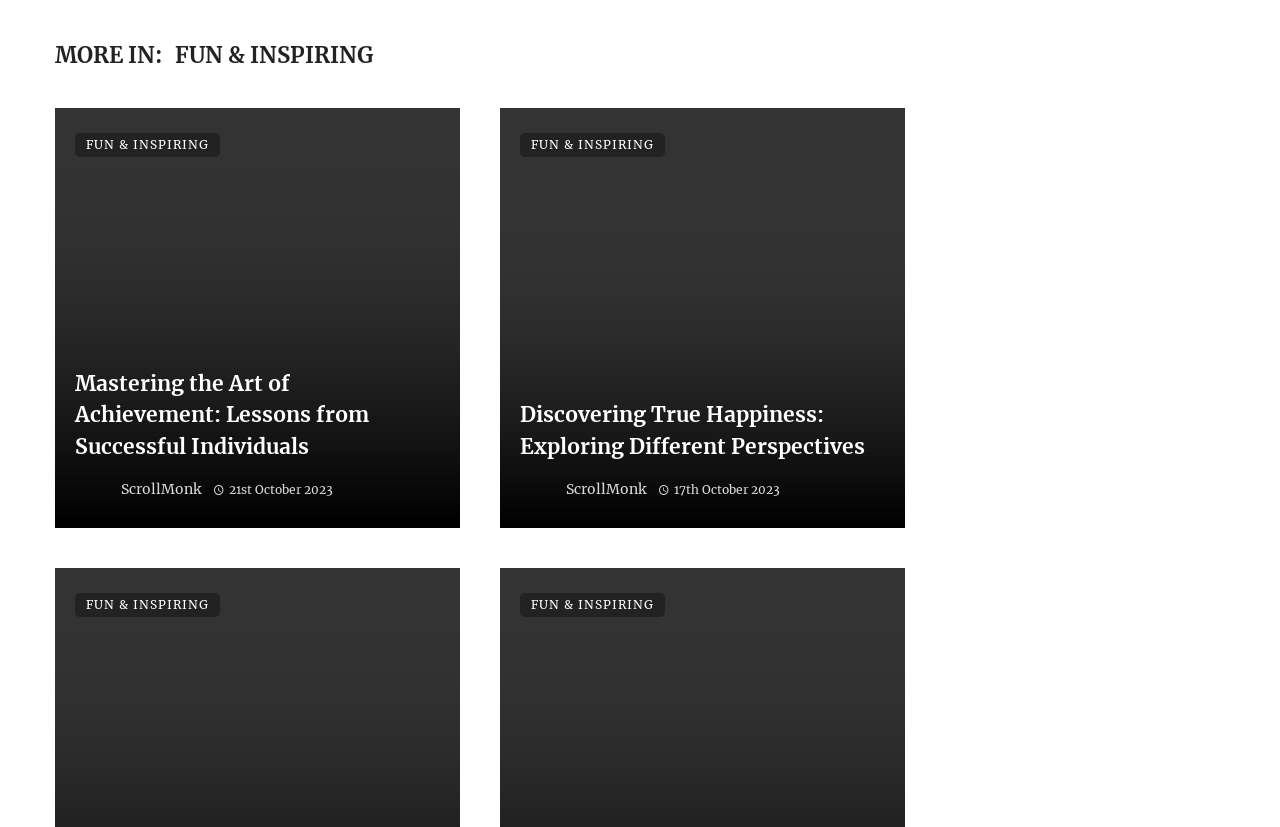Using the information in the image, give a detailed answer to the following question: How many articles are on the webpage?

The webpage has two article elements, each with a heading, image, and link, indicating that there are two articles on the webpage.